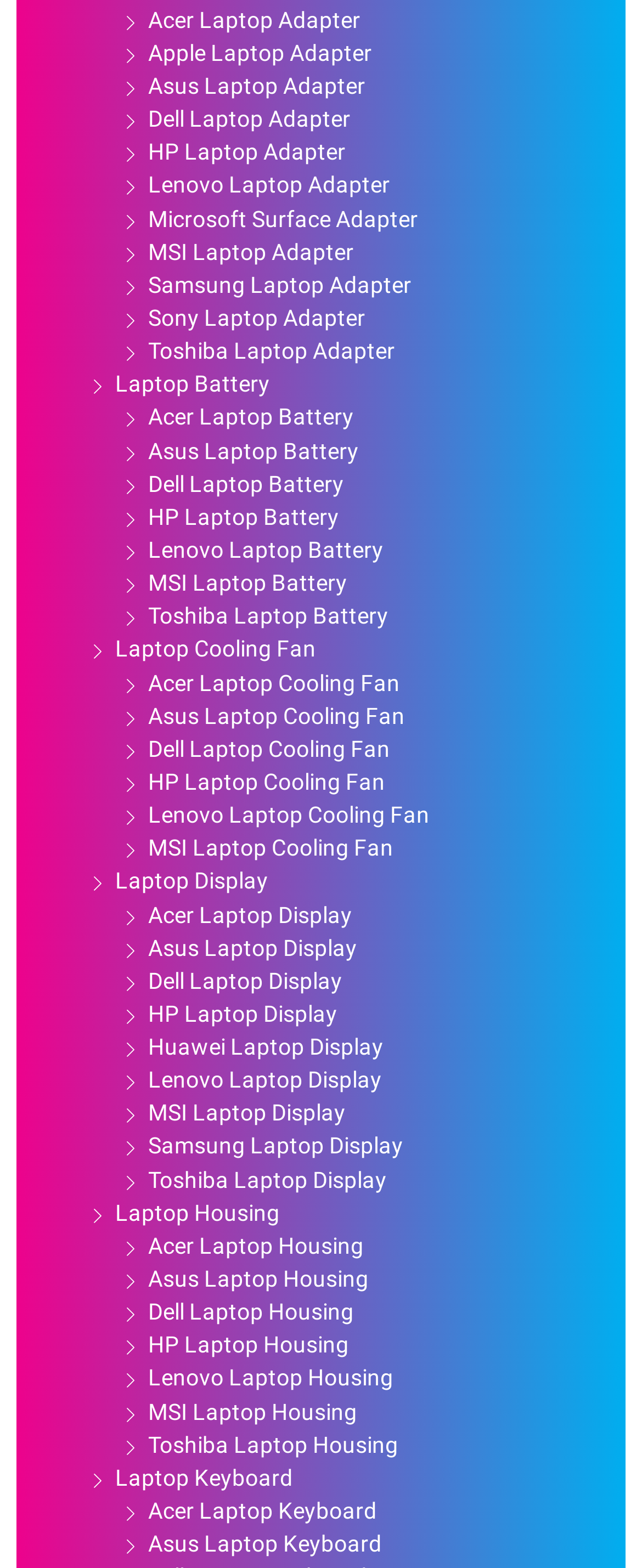Determine the bounding box for the UI element described here: "Dell Laptop Cooling Fan".

[0.231, 0.469, 0.608, 0.486]